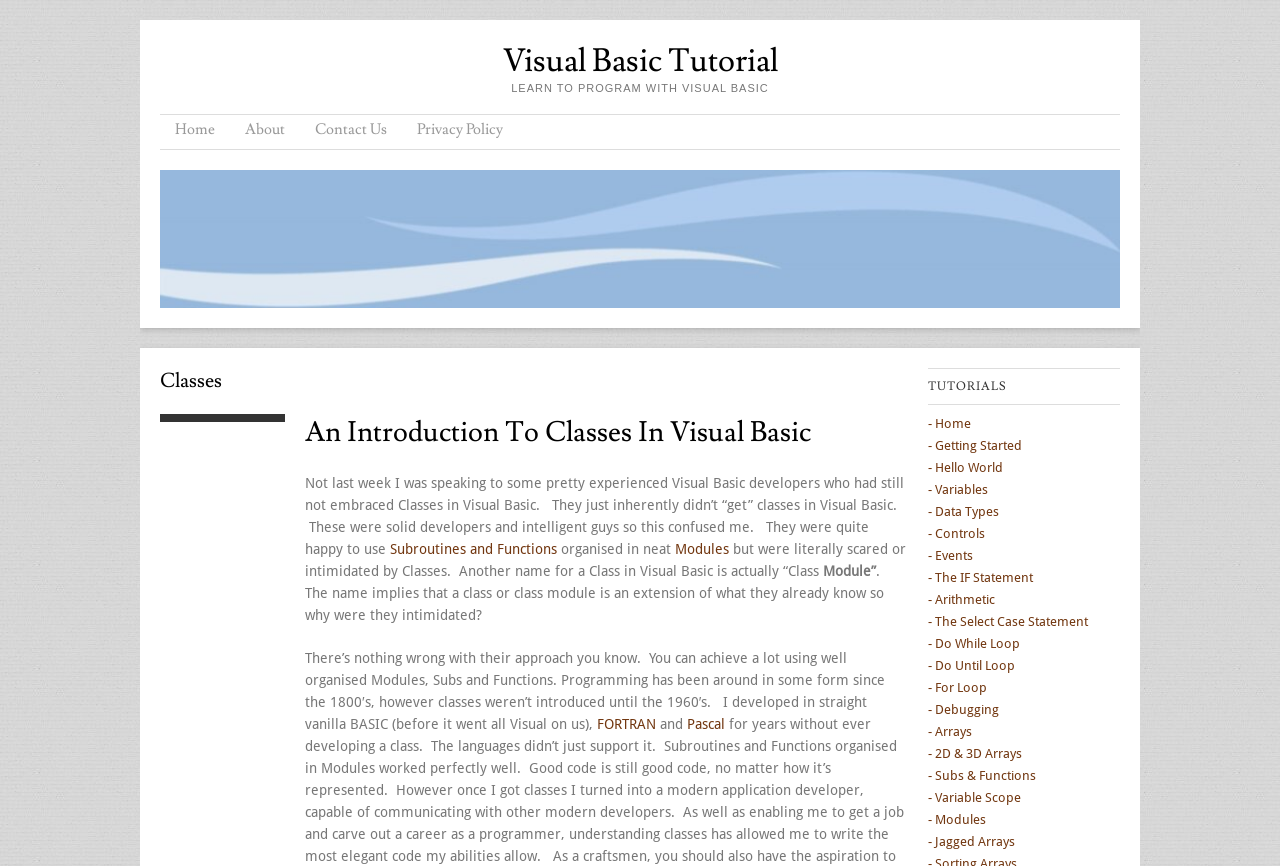Find the UI element described as: "Contact Us" and predict its bounding box coordinates. Ensure the coordinates are four float numbers between 0 and 1, [left, top, right, bottom].

[0.234, 0.133, 0.314, 0.172]